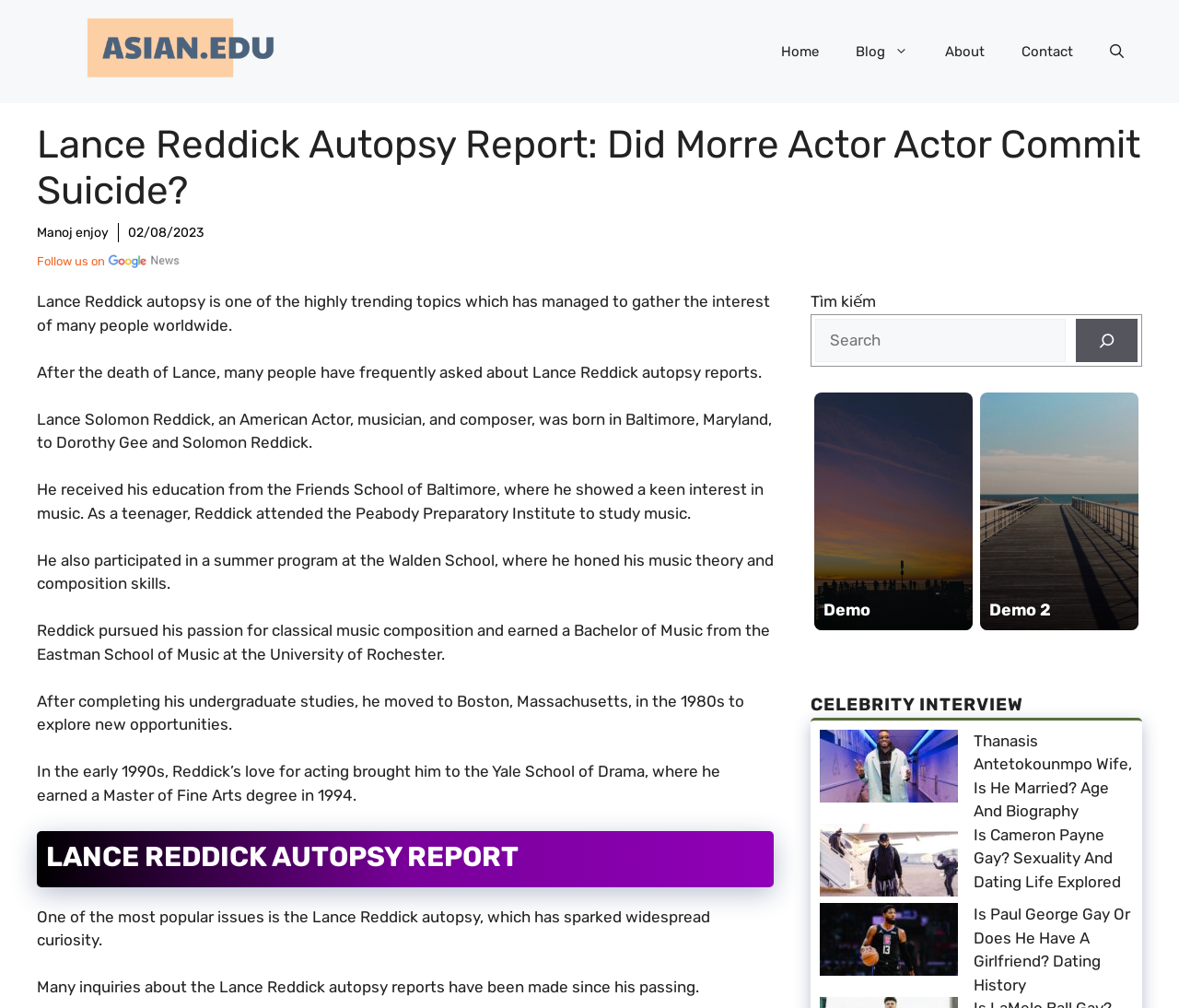Provide the bounding box coordinates for the area that should be clicked to complete the instruction: "Open the 'Demo' link".

[0.691, 0.39, 0.825, 0.625]